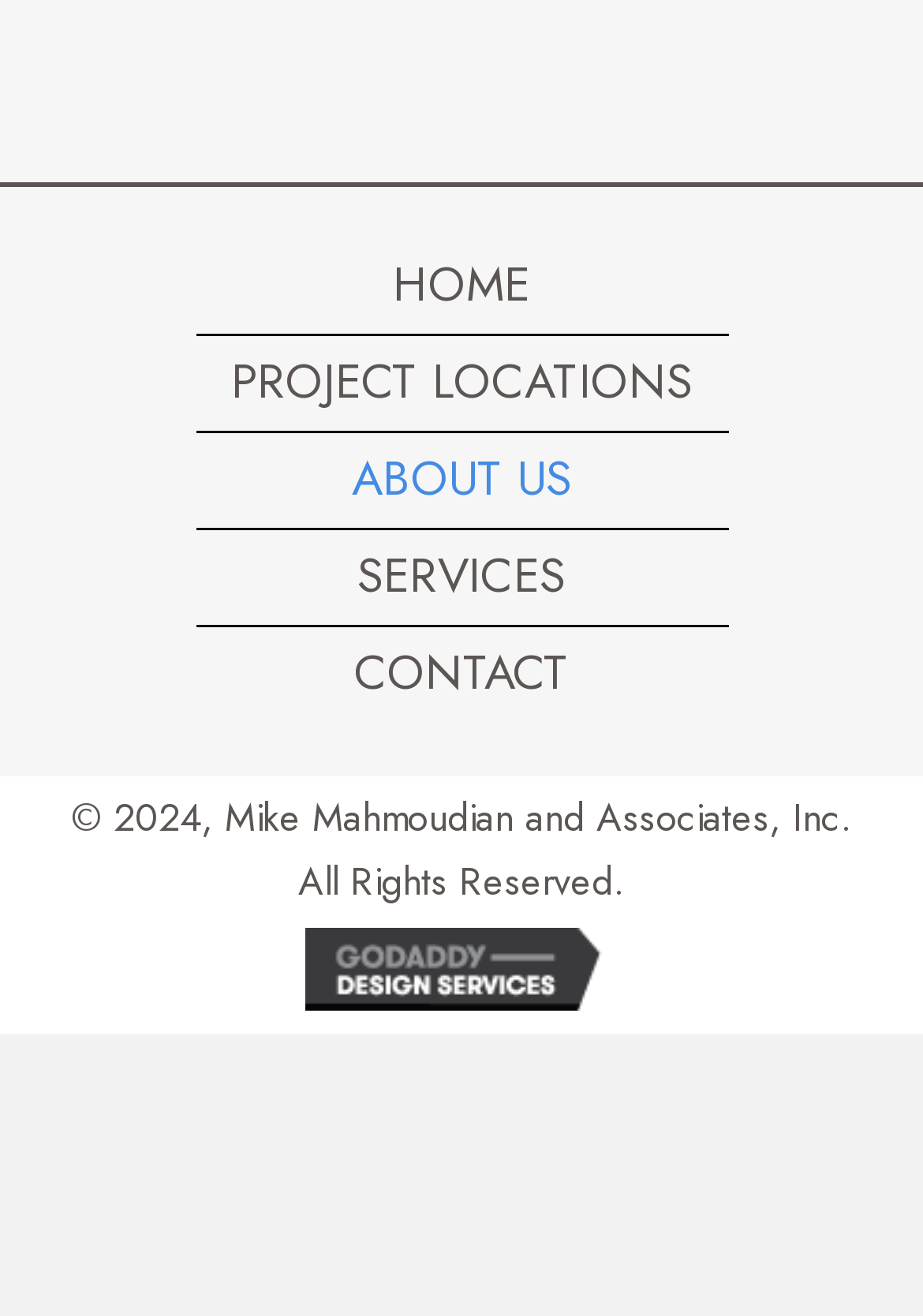How many navigation links are there?
Please provide a single word or phrase as the answer based on the screenshot.

5